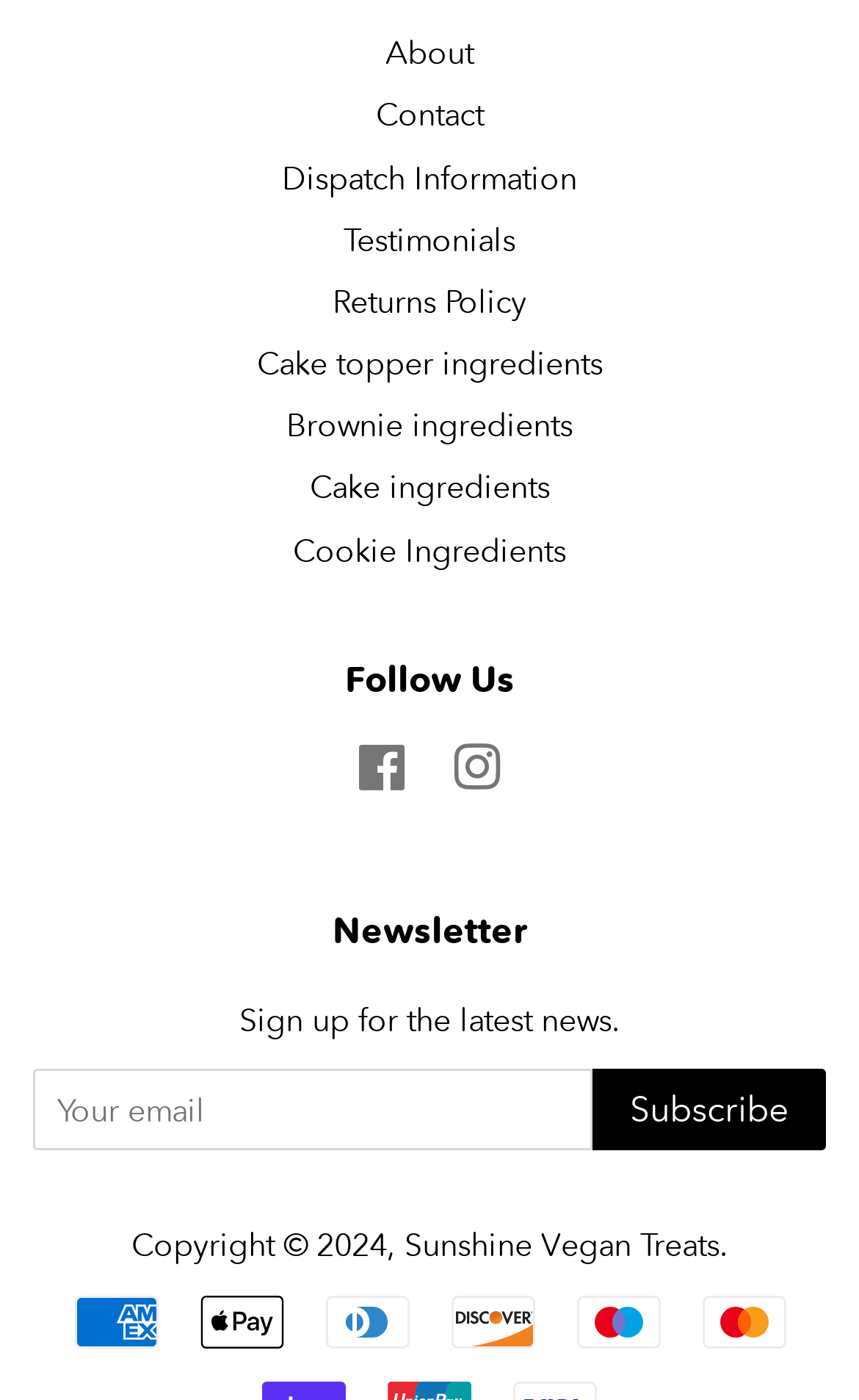What types of ingredients are listed on the webpage?
Look at the image and respond to the question as thoroughly as possible.

The webpage has links to various ingredient lists, including cake topper ingredients, brownie ingredients, cake ingredients, and cookie ingredients, indicating that the company provides information on these types of ingredients.